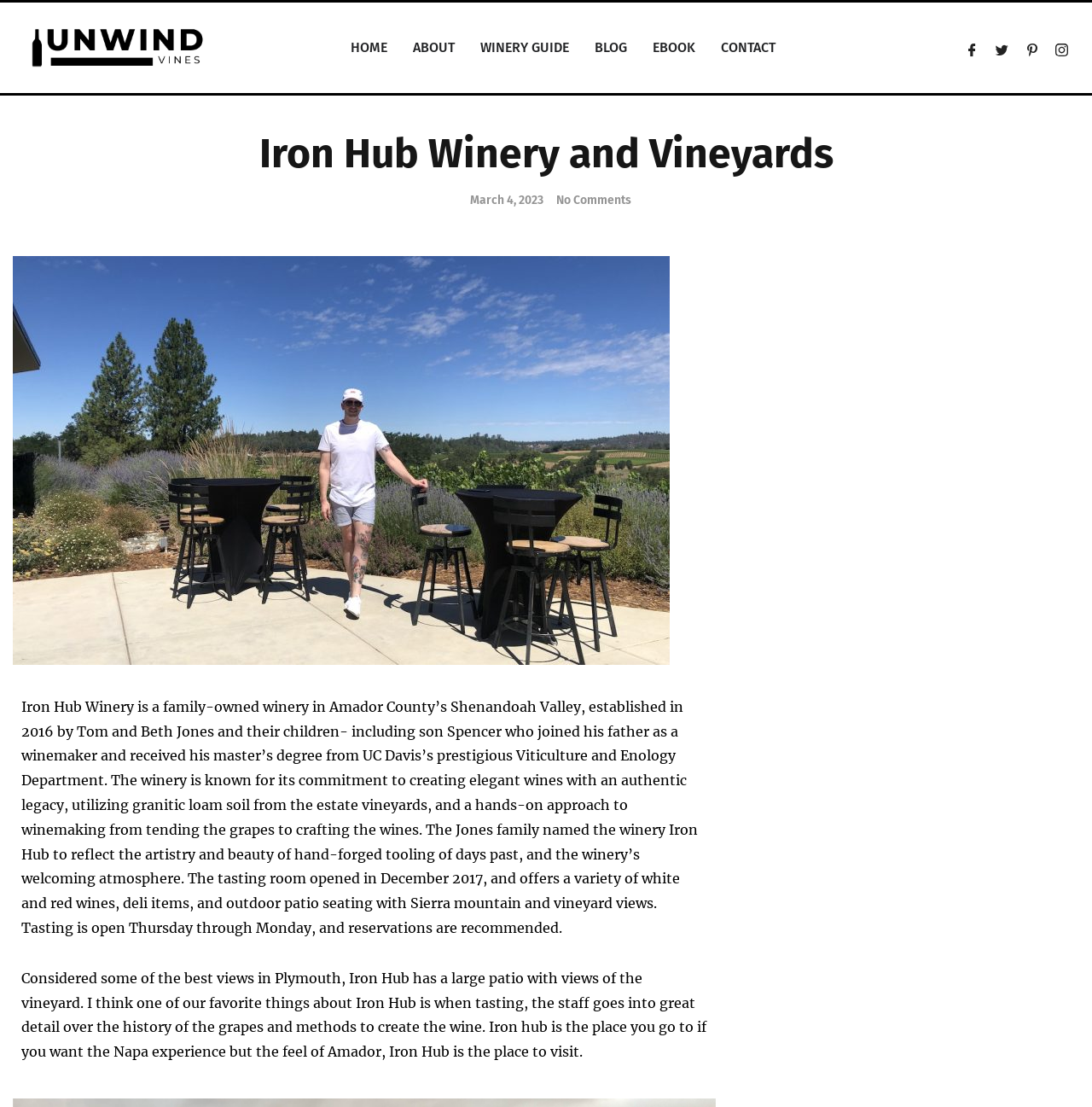Pinpoint the bounding box coordinates of the element you need to click to execute the following instruction: "Read the latest blog post". The bounding box should be represented by four float numbers between 0 and 1, in the format [left, top, right, bottom].

[0.544, 0.032, 0.574, 0.055]